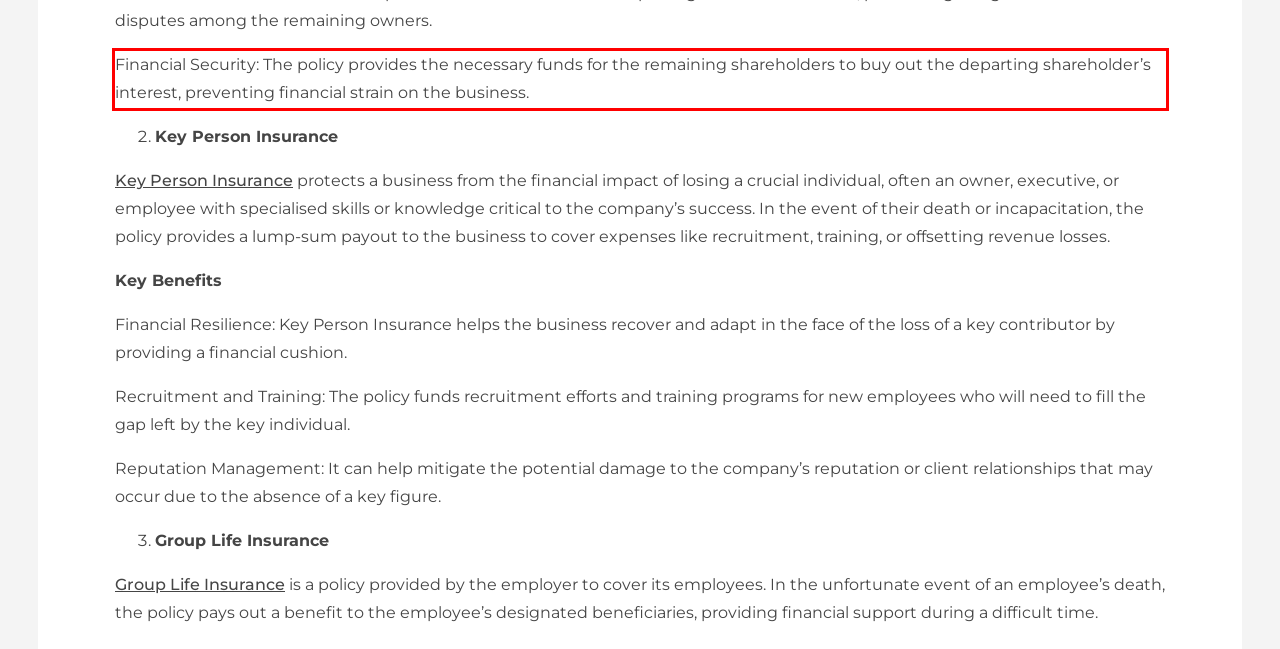Examine the webpage screenshot, find the red bounding box, and extract the text content within this marked area.

Financial Security: The policy provides the necessary funds for the remaining shareholders to buy out the departing shareholder’s interest, preventing financial strain on the business.